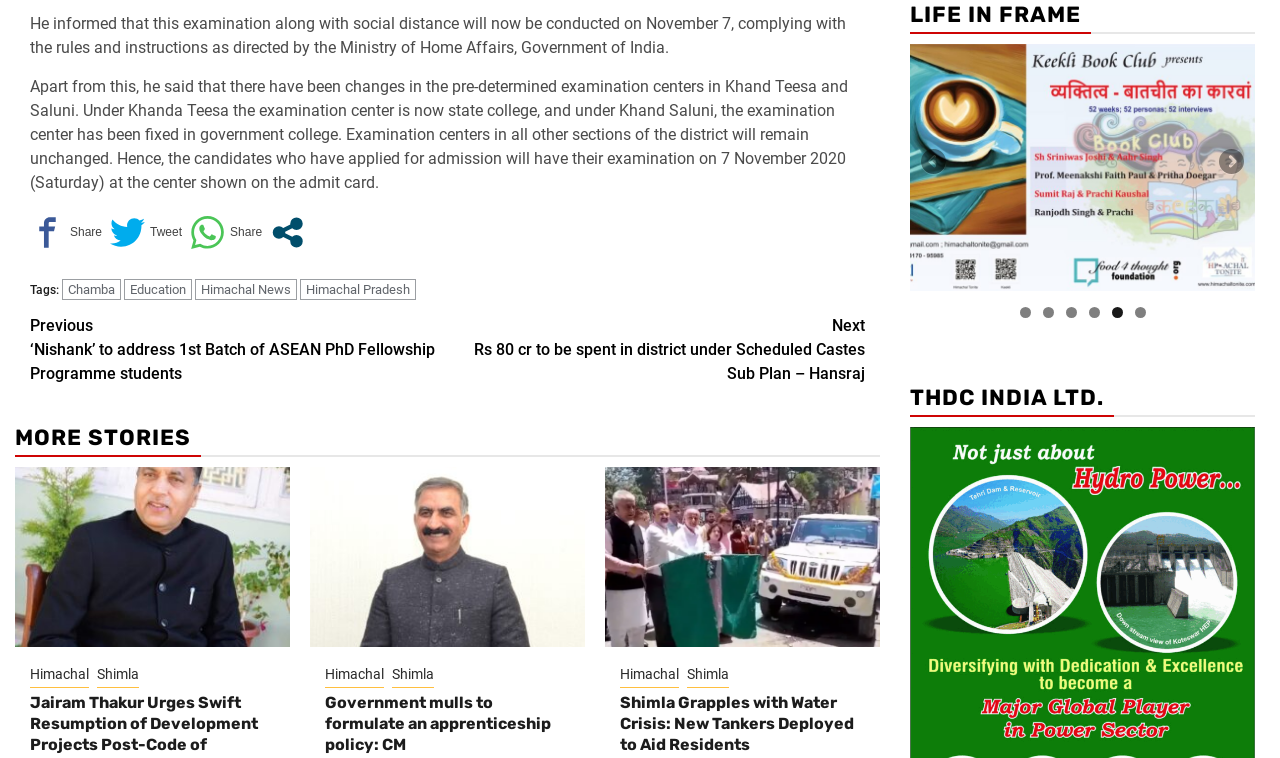Determine the bounding box coordinates for the area that needs to be clicked to fulfill this task: "Read the article 'Shimla Grapples with Water Crisis: New Tankers Deployed to Aid Residents'". The coordinates must be given as four float numbers between 0 and 1, i.e., [left, top, right, bottom].

[0.484, 0.915, 0.667, 0.995]